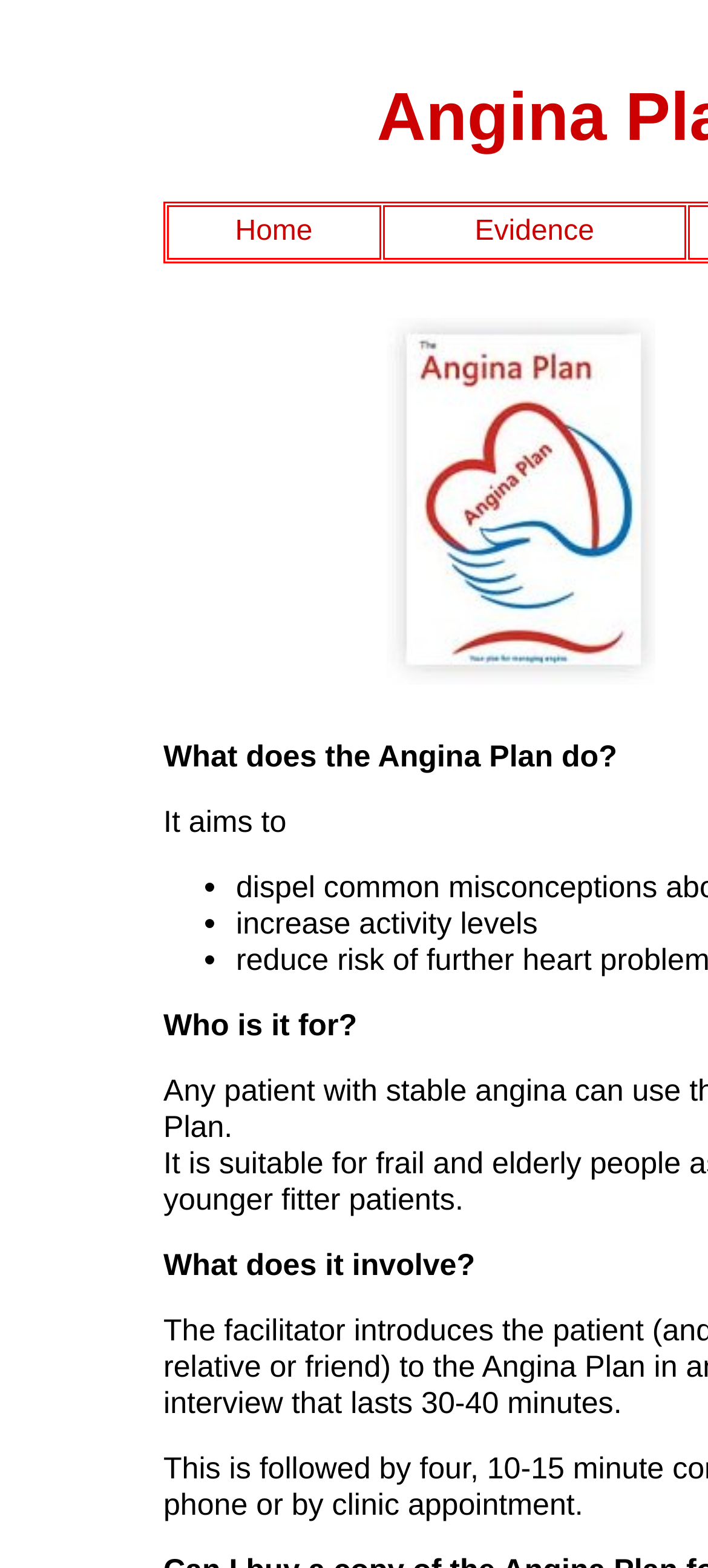Your task is to extract the text of the main heading from the webpage.


Angina Plan & Angioplasty Plan